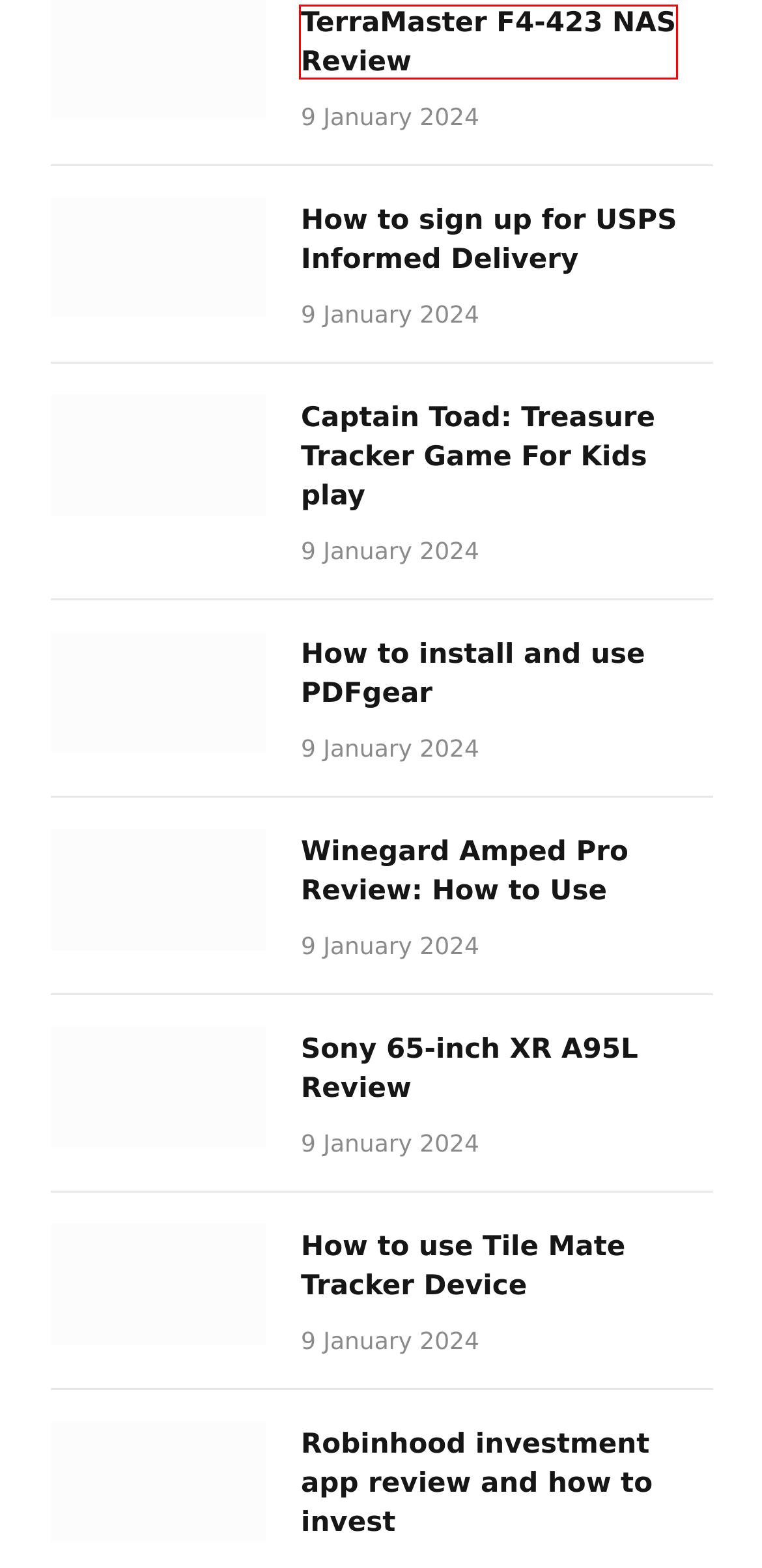You are looking at a screenshot of a webpage with a red bounding box around an element. Determine the best matching webpage description for the new webpage resulting from clicking the element in the red bounding box. Here are the descriptions:
A. How to use Tile Mate Tracker Device - techwein
B. Privacy Policy - techwein
C. Robinhood investment app review and how to invest  - techwein
D. Winegard Amped Pro Review: How to Use - techwein
E. TerraMaster F4-423 NAS Review - techwein
F. How to install and use PDFgear - techwein
G. techwein.com, Author at techwein
H. Sony 65-inch XR A95L Review  - techwein

E